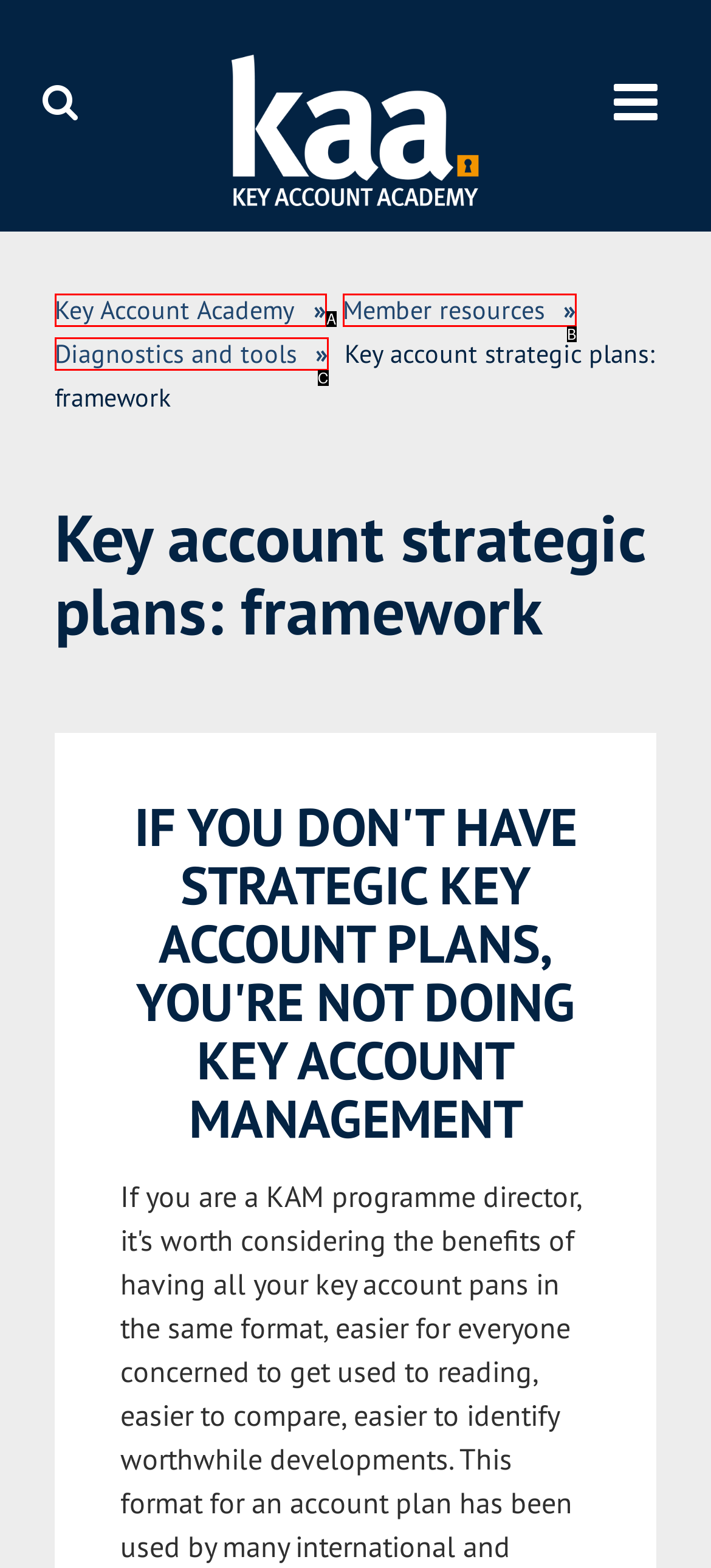Match the description: Diagnostics and tools to one of the options shown. Reply with the letter of the best match.

C